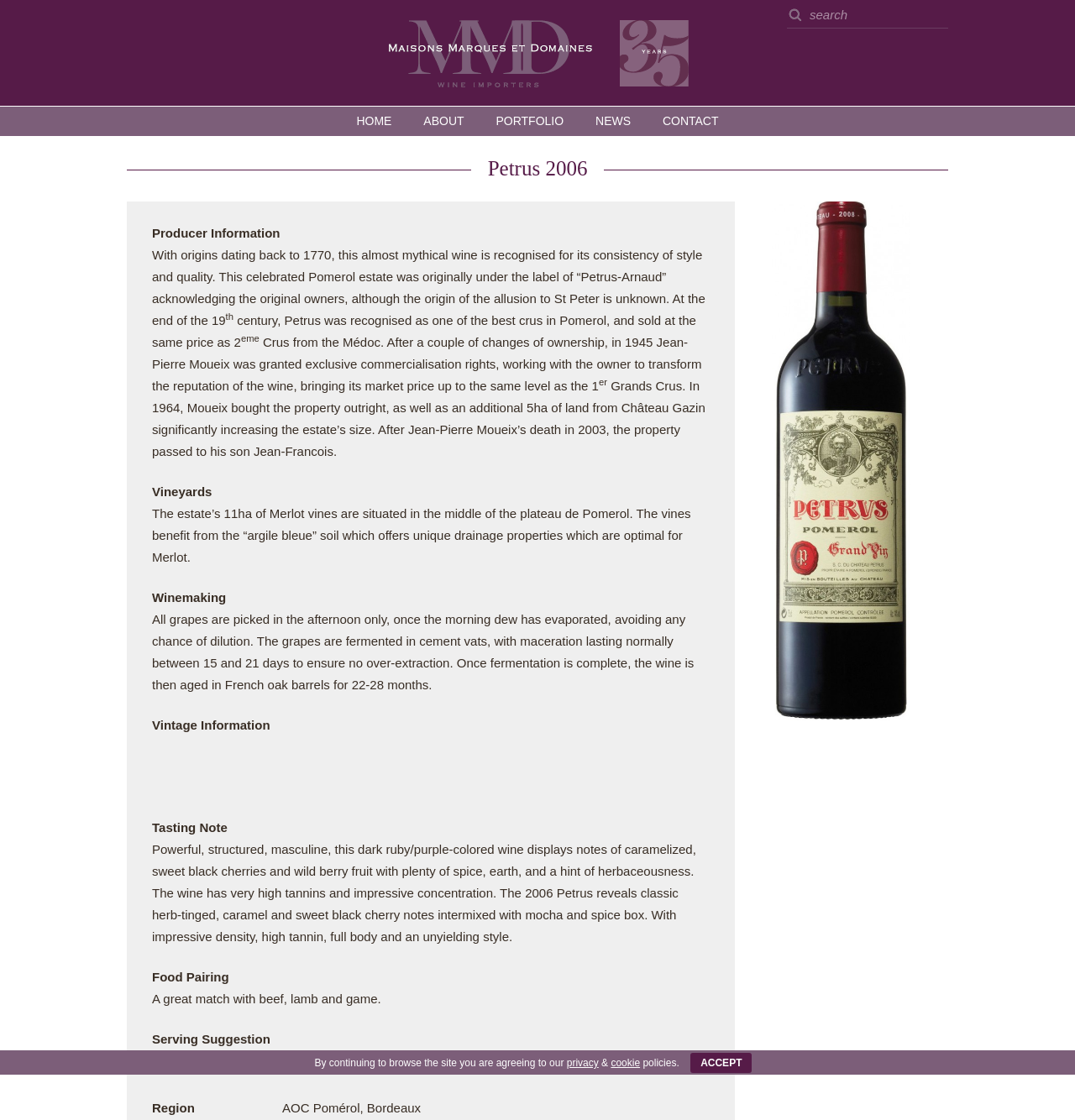What is the recommended serving temperature for the wine?
Using the visual information, reply with a single word or short phrase.

15ᵒc – 18ᵒc